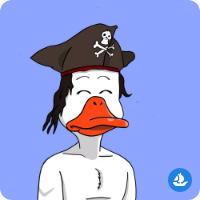Kindly respond to the following question with a single word or a brief phrase: 
What is the background color of the image?

light blue